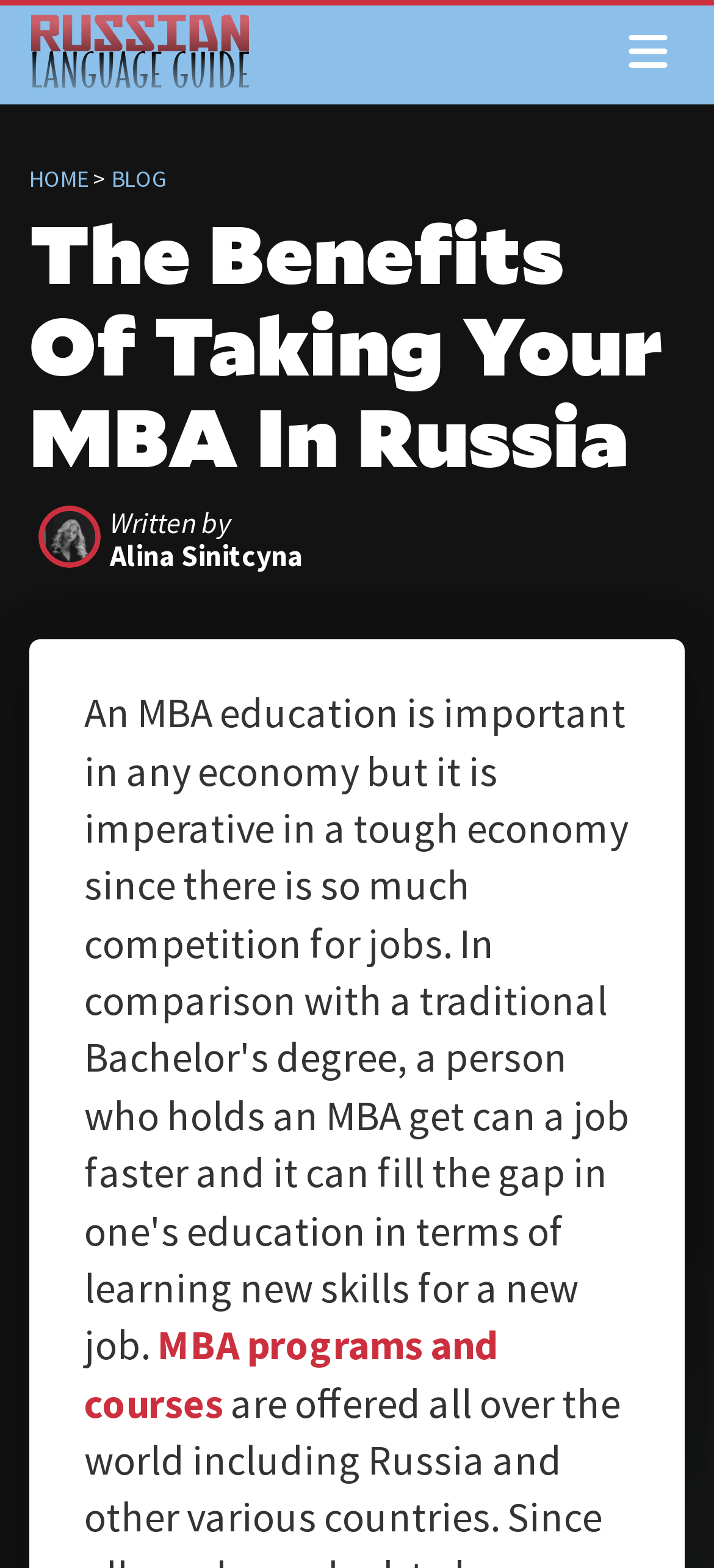What is the headline of the webpage?

The Benefits Of Taking Your MBA In Russia